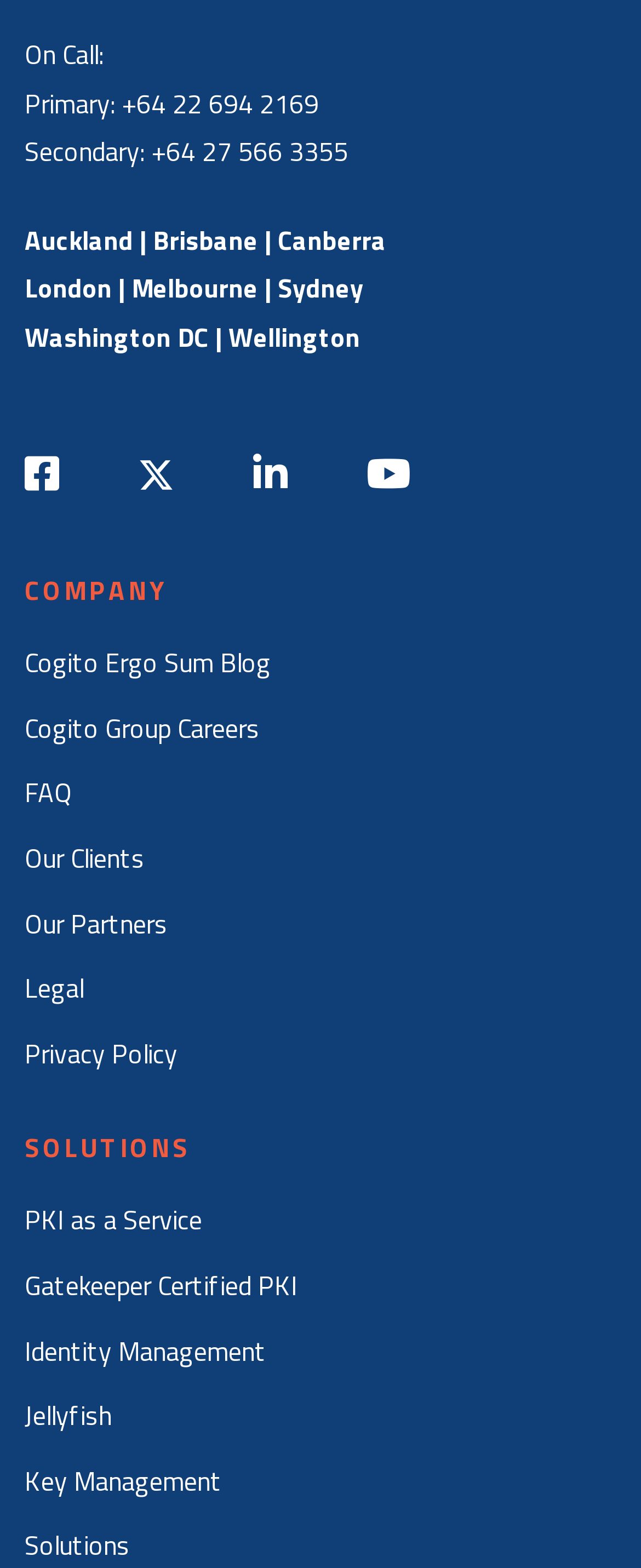Pinpoint the bounding box coordinates of the element to be clicked to execute the instruction: "Explore PKI as a Service solution".

[0.038, 0.766, 0.315, 0.791]